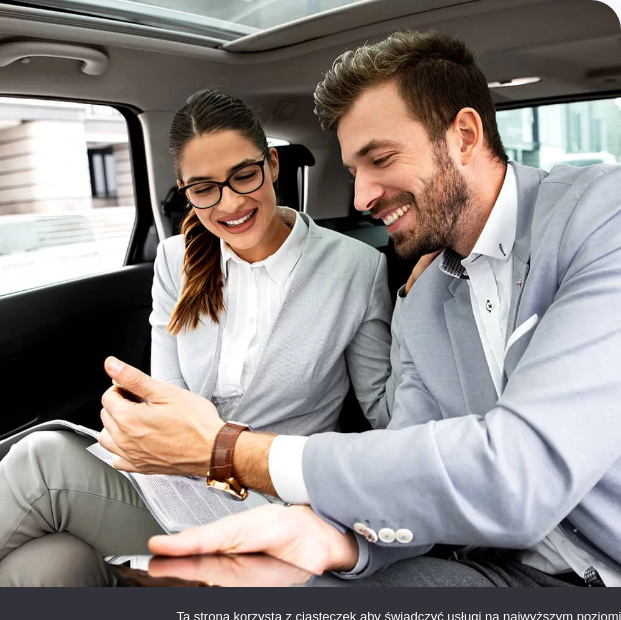What is the purpose of the image? Observe the screenshot and provide a one-word or short phrase answer.

illustrating modern taxi services